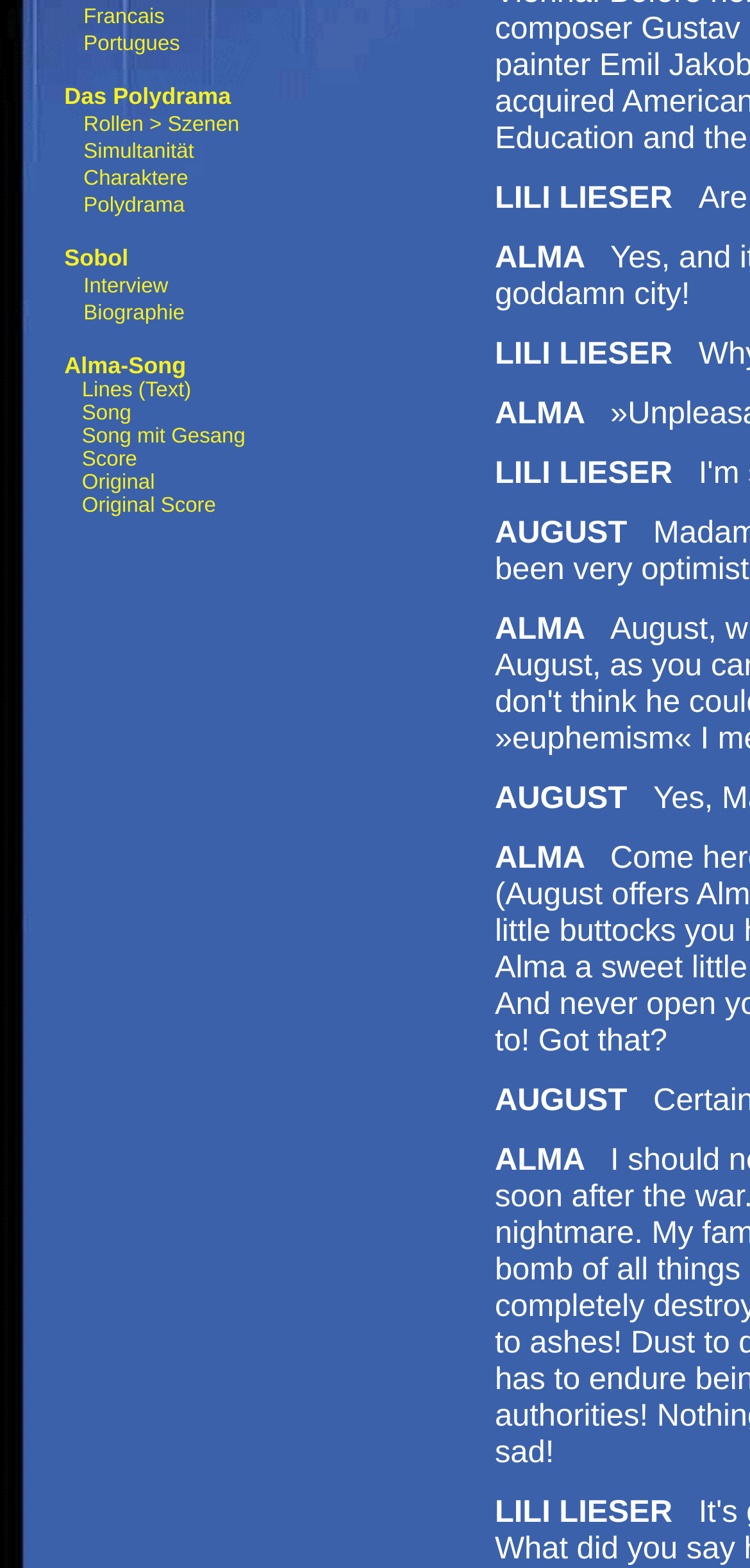Determine the bounding box coordinates of the UI element described below. Use the format (top-left x, top-left y, bottom-right x, bottom-right y) with floating point numbers between 0 and 1: Rollen > Szenen

[0.111, 0.072, 0.319, 0.087]